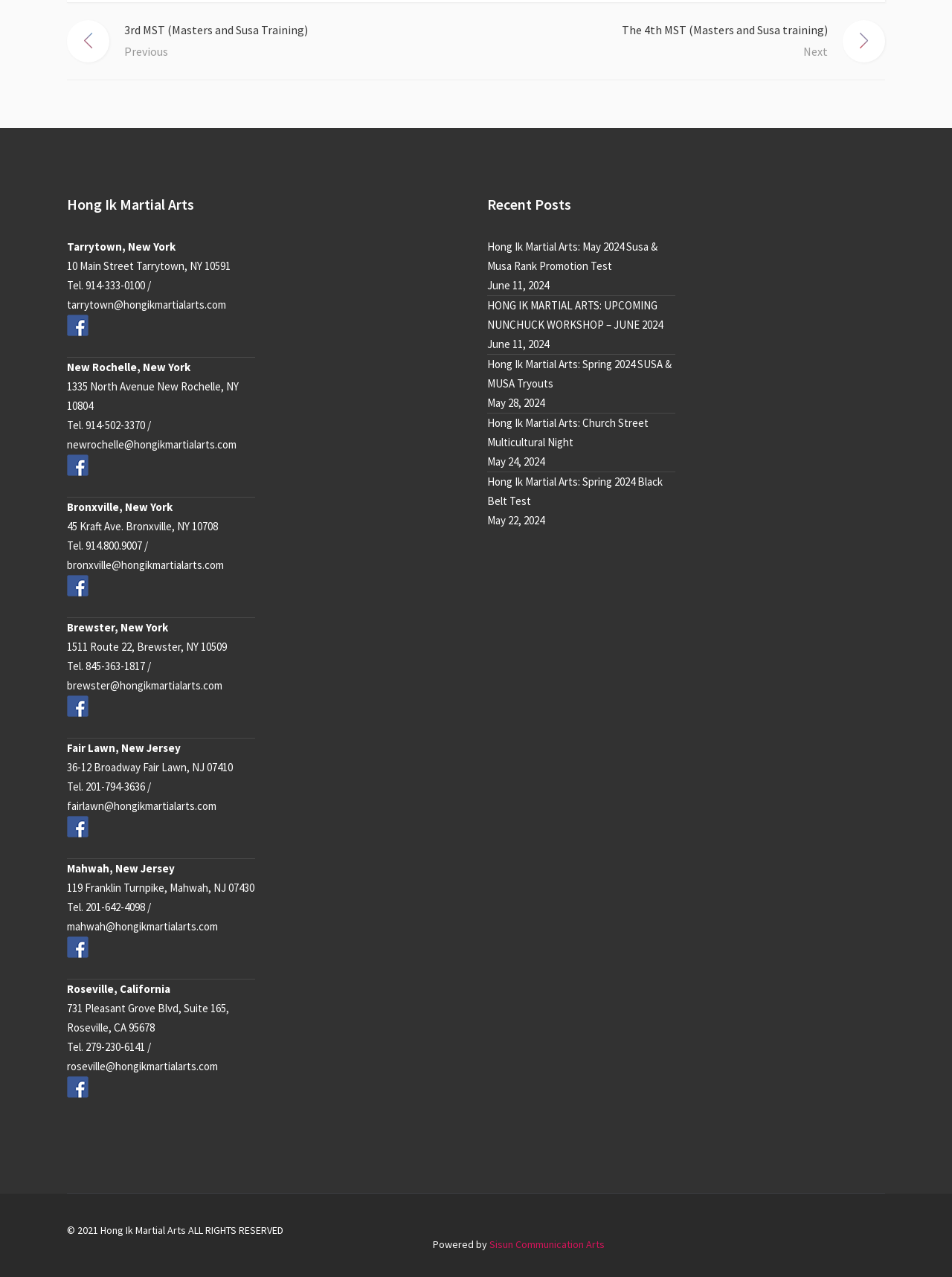How many locations does Hong Ik Martial Arts have?
Based on the image, respond with a single word or phrase.

7